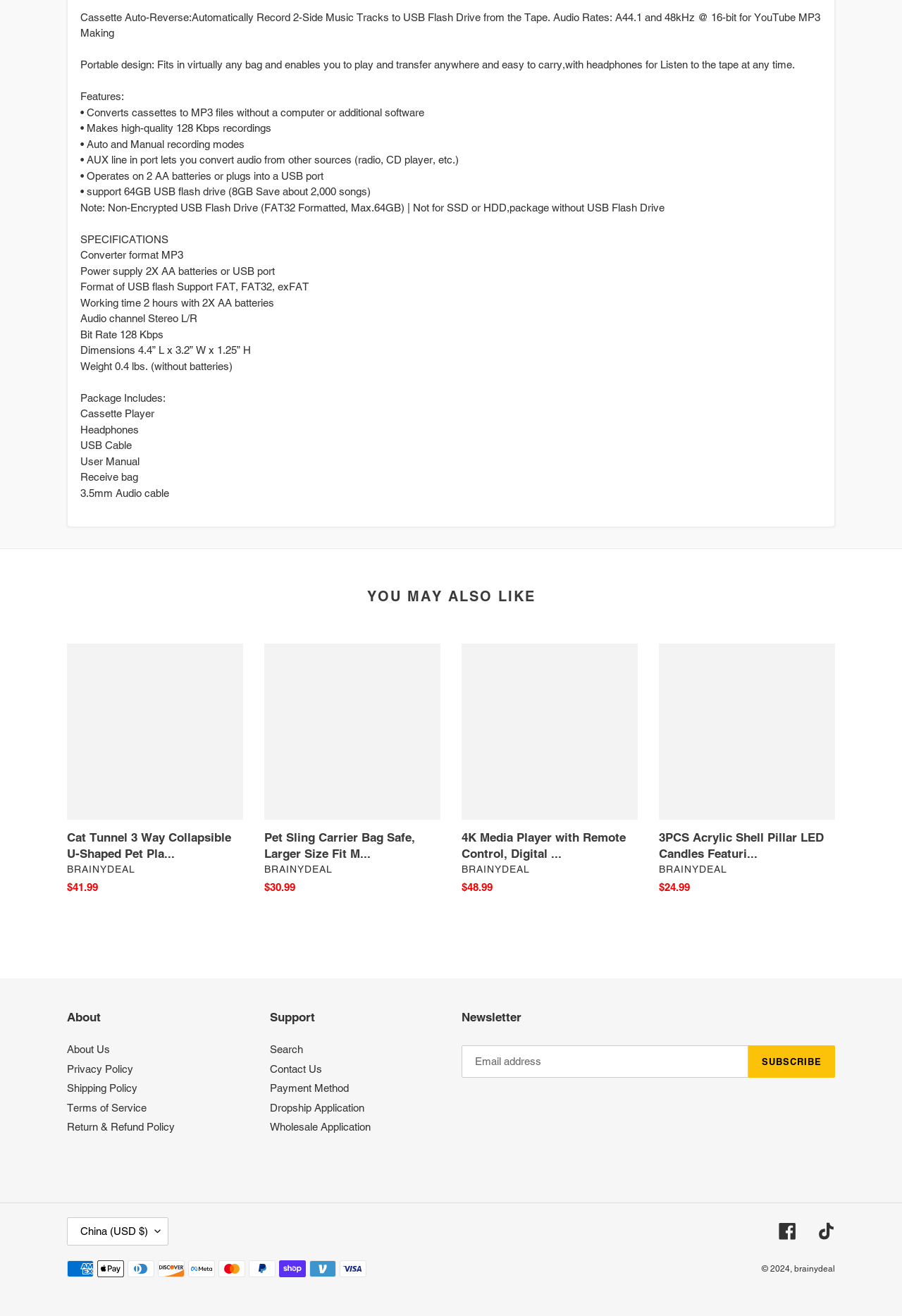Find the bounding box coordinates for the element described here: "brainydeal".

[0.88, 0.96, 0.926, 0.968]